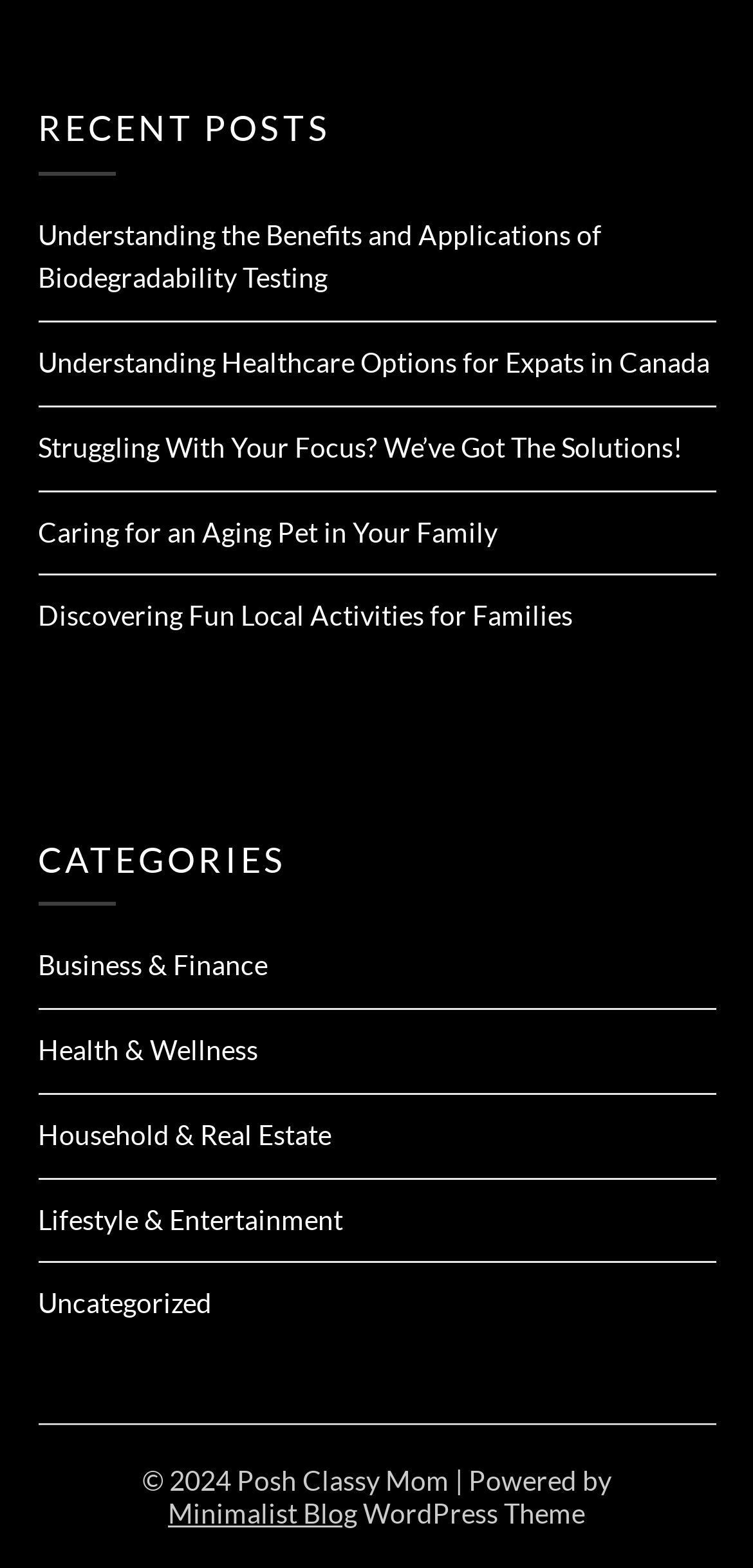Find the bounding box coordinates for the UI element that matches this description: "Uncategorized".

[0.05, 0.821, 0.281, 0.842]